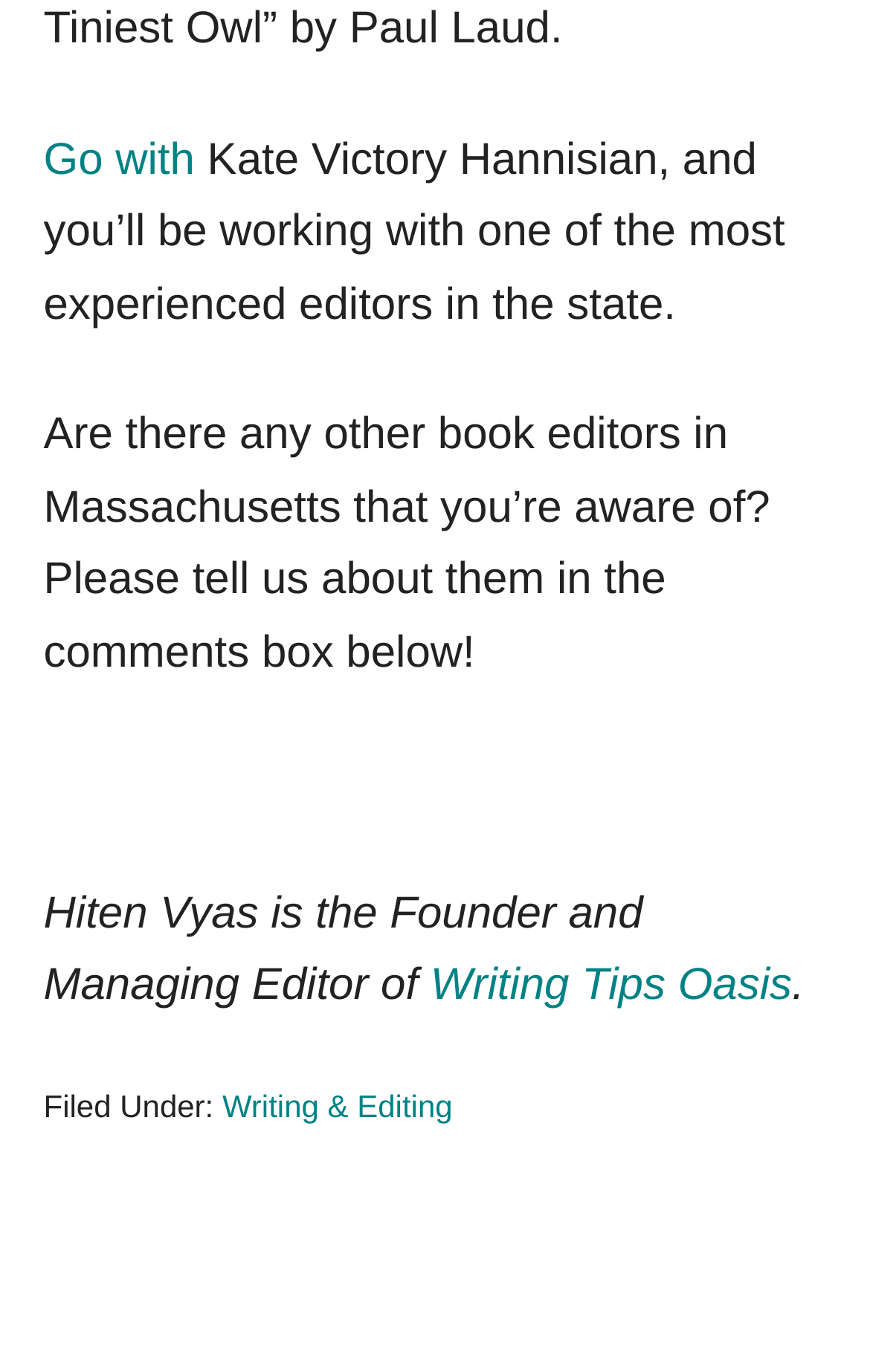Who is the Founder and Managing Editor of Writing Tips Oasis?
Using the visual information, reply with a single word or short phrase.

Hiten Vyas